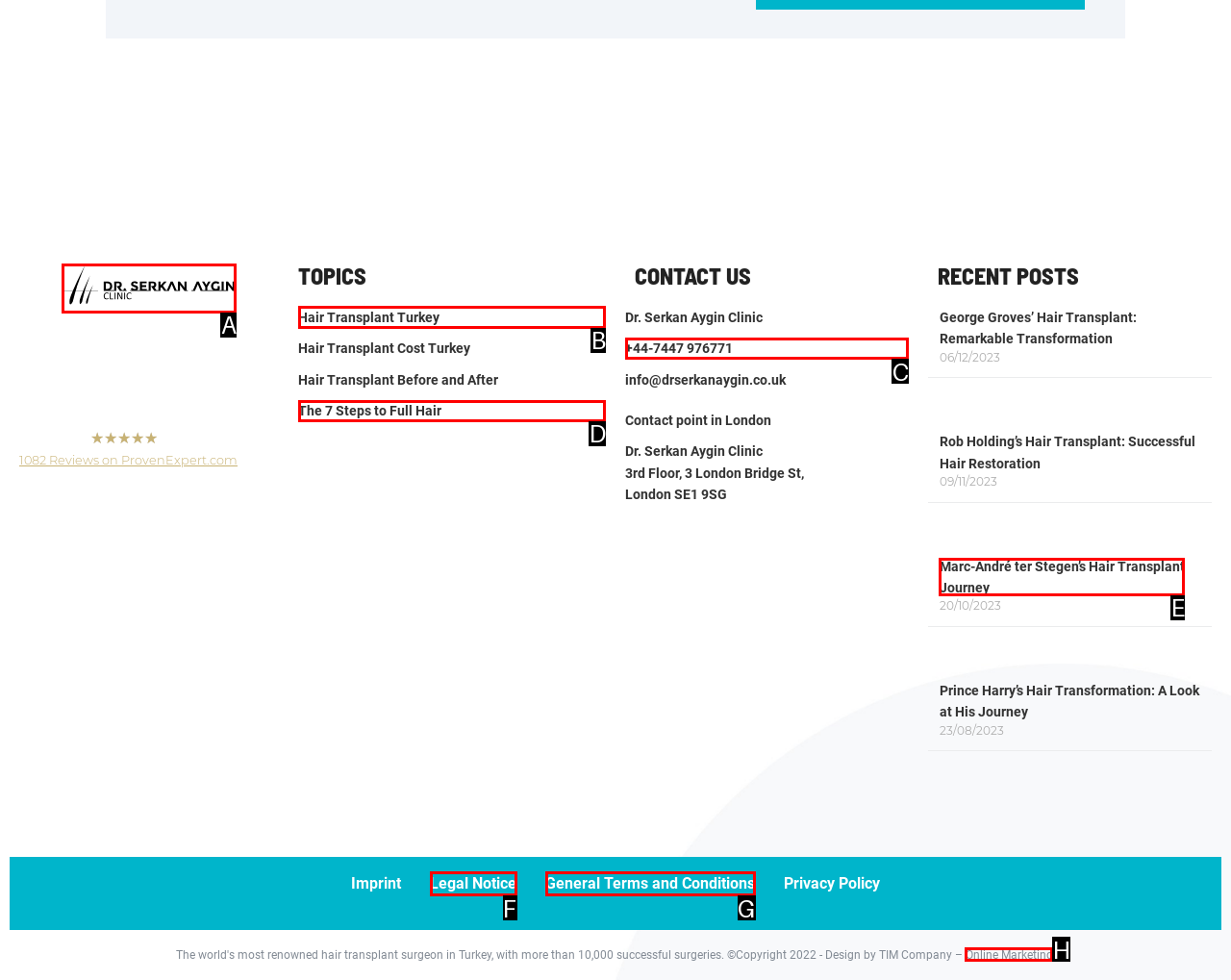Identify the letter of the UI element you should interact with to perform the task: Contact Dr. Serkan Aygin Clinic through phone number
Reply with the appropriate letter of the option.

C